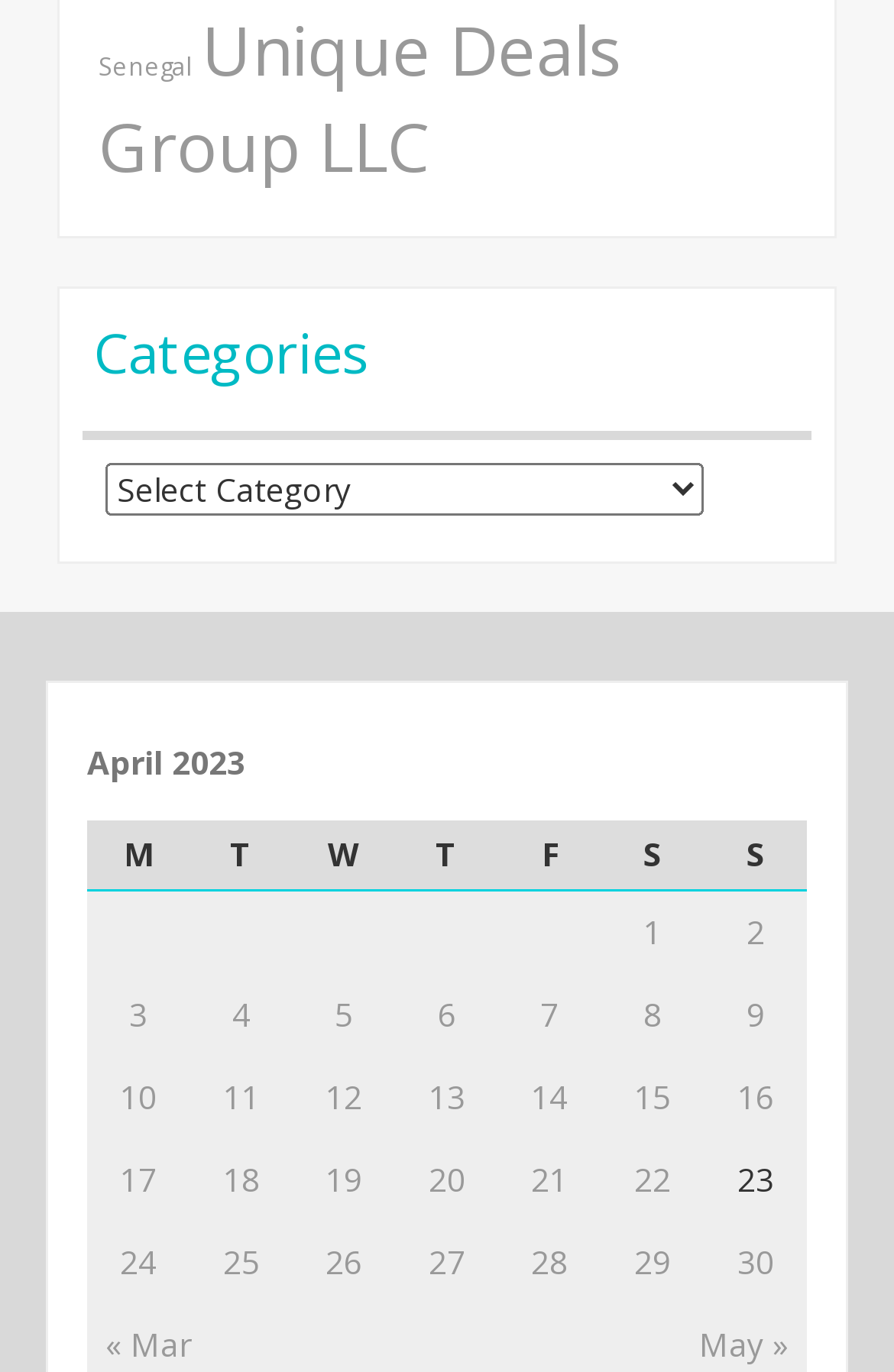What is the category of the first post?
Look at the image and respond with a one-word or short phrase answer.

M